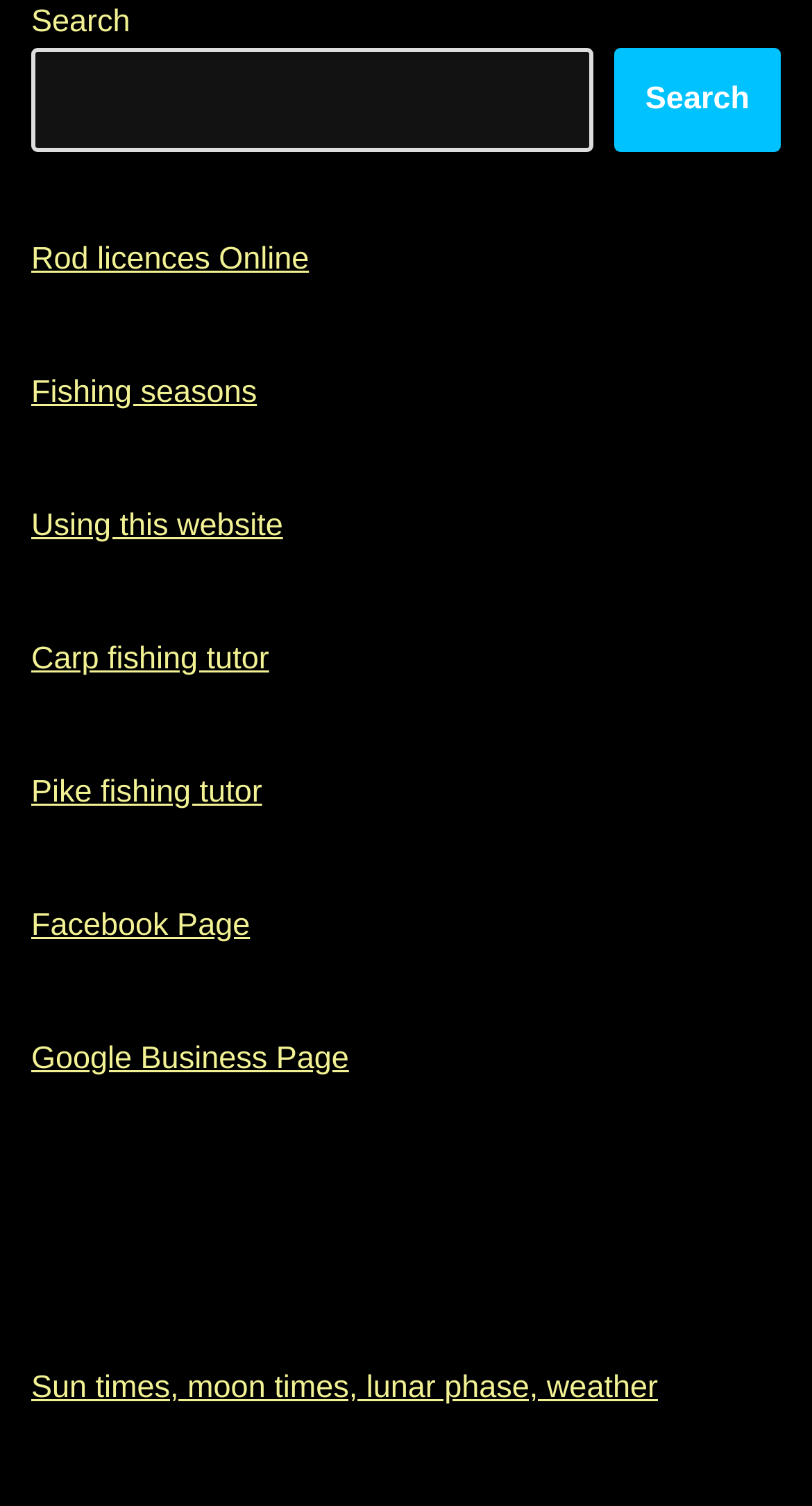What type of fishing is being referred to in the 'Carp fishing tutor' link?
Carefully examine the image and provide a detailed answer to the question.

The link 'Carp fishing tutor' suggests that the website provides guidance or tutorials on how to fish for carp, a specific type of fish.